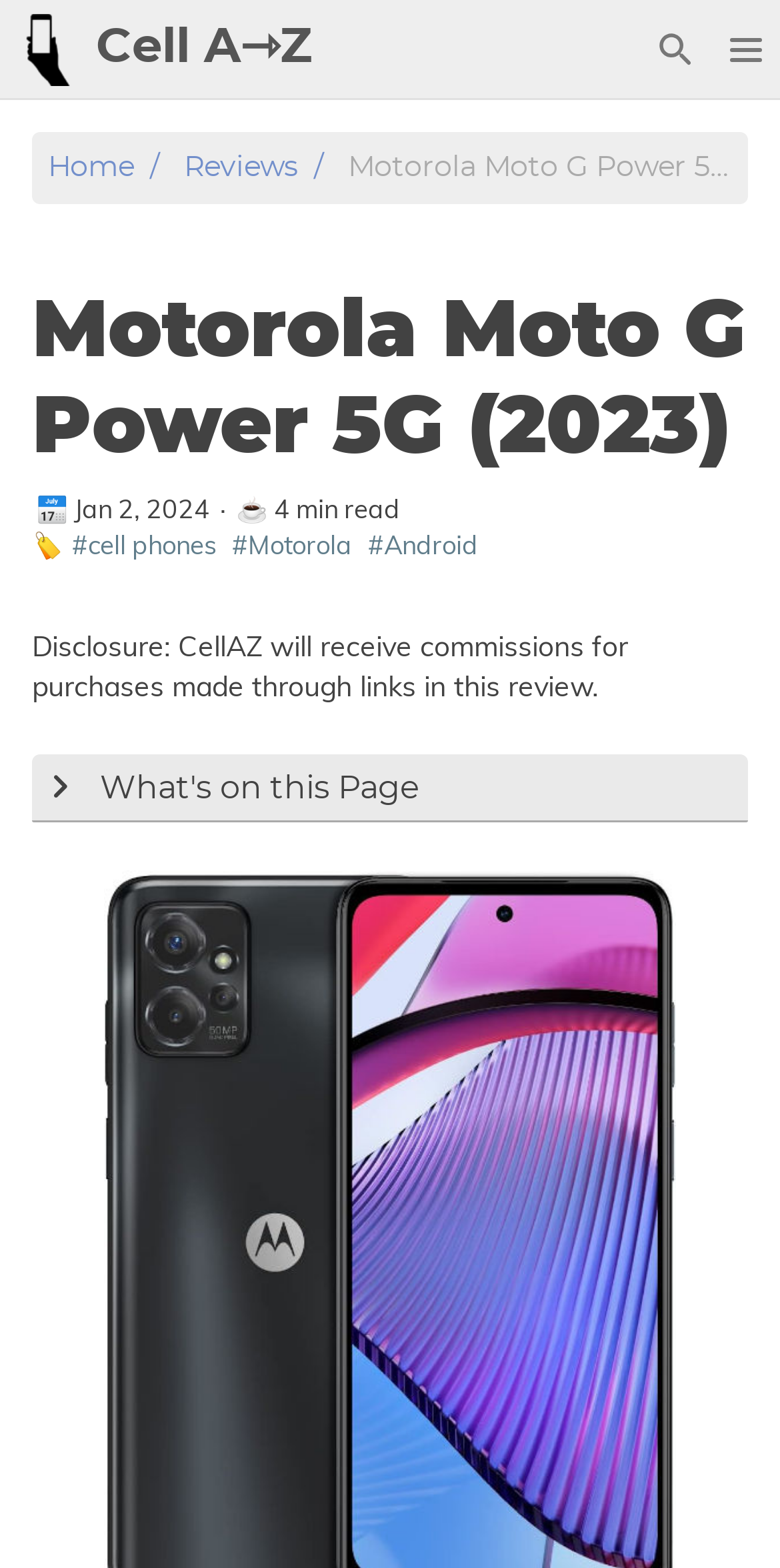Please identify the bounding box coordinates of the region to click in order to complete the task: "View the Customer Reviews". The coordinates must be four float numbers between 0 and 1, specified as [left, top, right, bottom].

[0.221, 0.693, 0.613, 0.712]